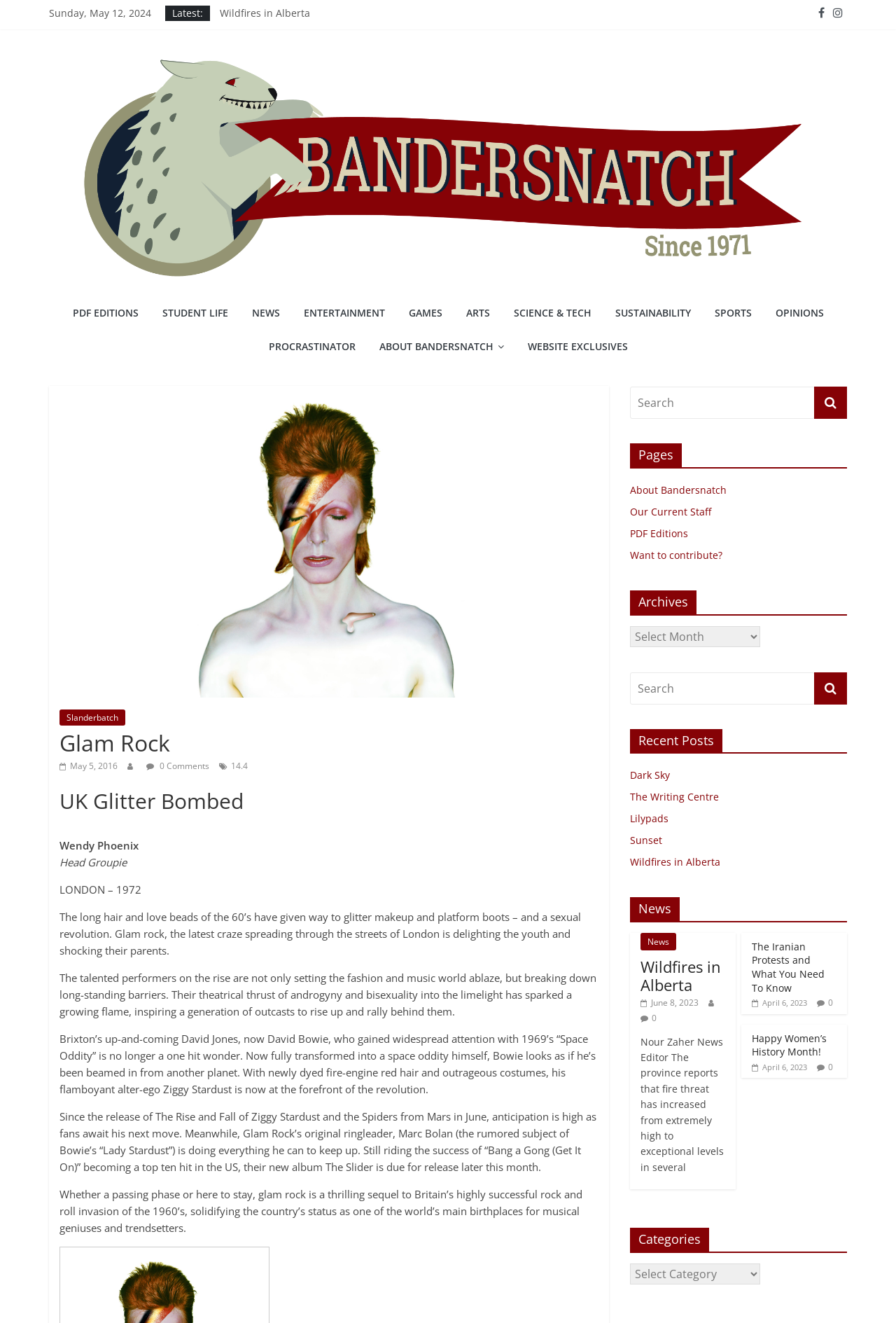Who is the author of the article about glam rock?
Please provide an in-depth and detailed response to the question.

I found the author name 'Wendy Phoenix' at the beginning of the article about glam rock, which is titled 'UK Glitter Bombed'.